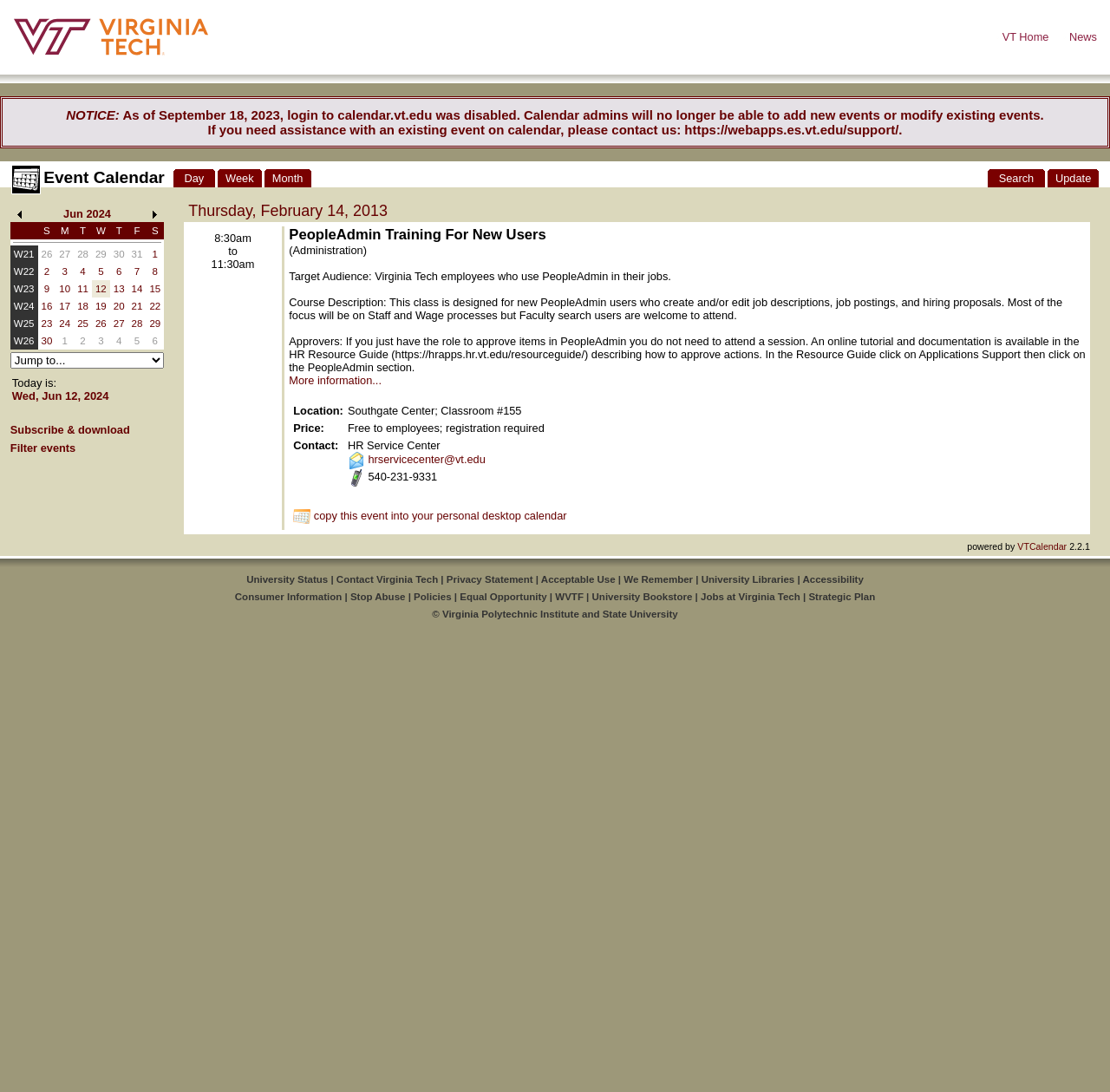Please provide the bounding box coordinates for the UI element as described: "alt="Virginia Tech logo"". The coordinates must be four floats between 0 and 1, represented as [left, top, right, bottom].

[0.012, 0.042, 0.188, 0.054]